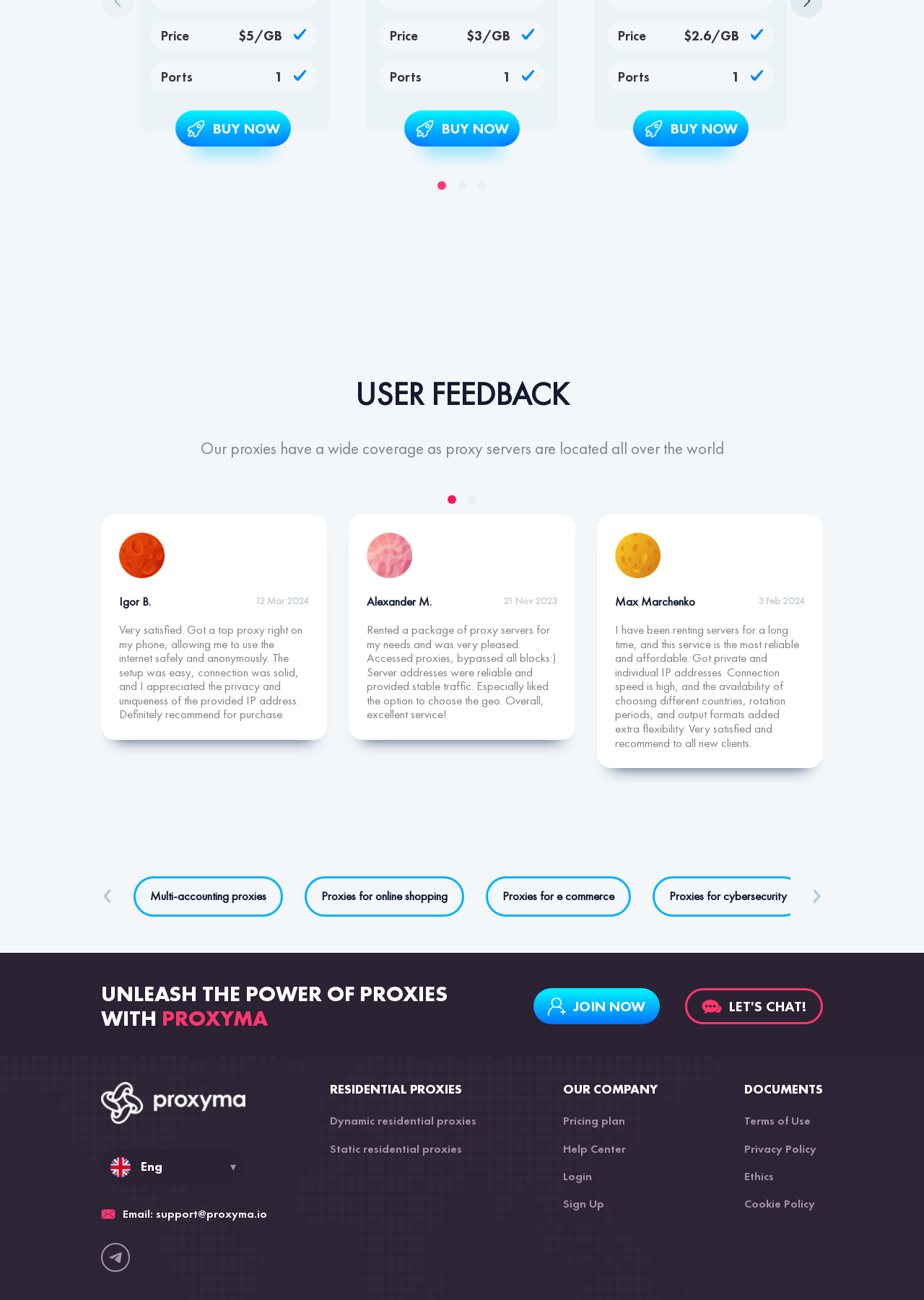Find the UI element described as: "Pricing plan" and predict its bounding box coordinates. Ensure the coordinates are four float numbers between 0 and 1, [left, top, right, bottom].

[0.609, 0.857, 0.712, 0.868]